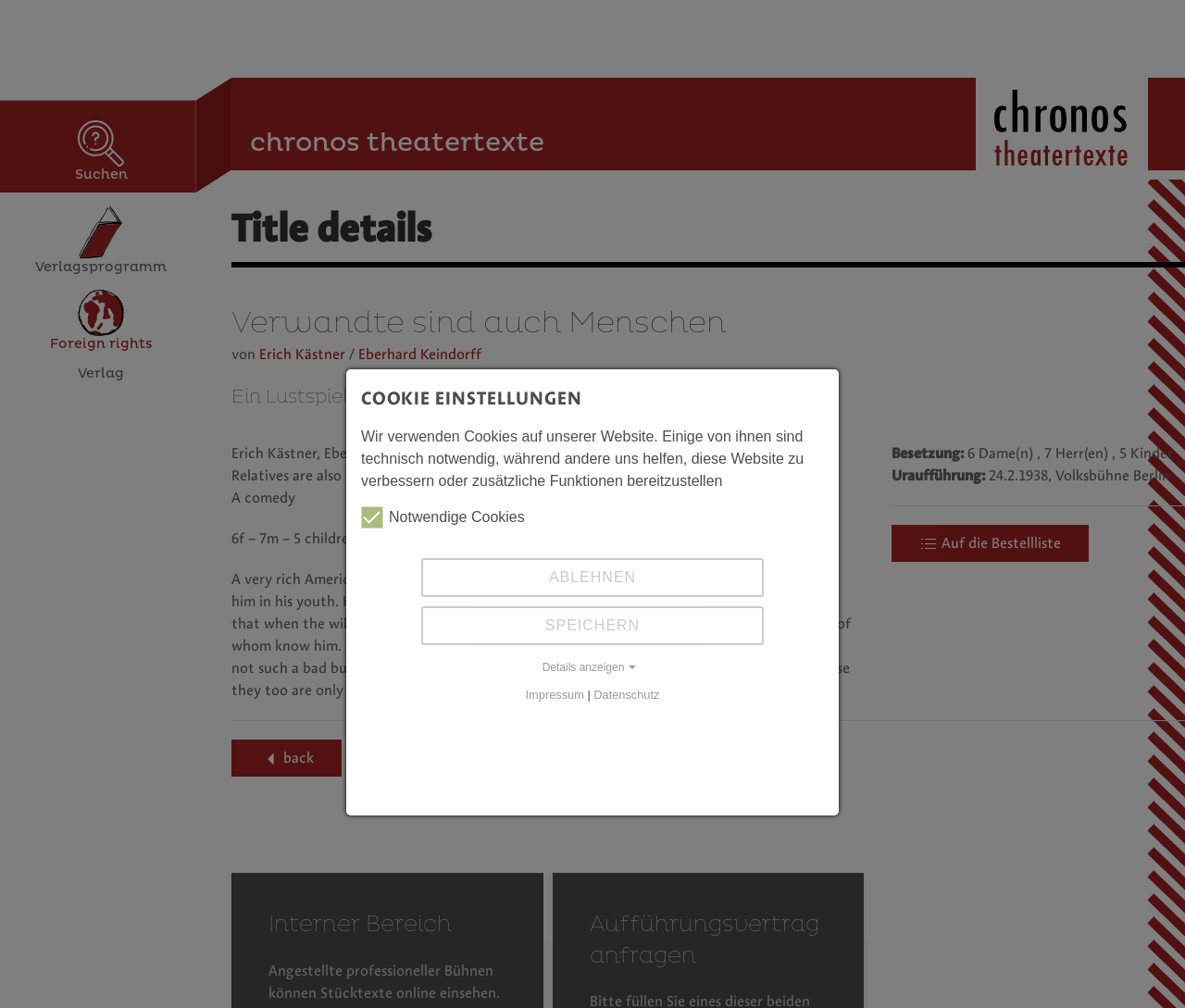Find the bounding box coordinates of the area to click in order to follow the instruction: "Go back".

[0.195, 0.734, 0.288, 0.771]